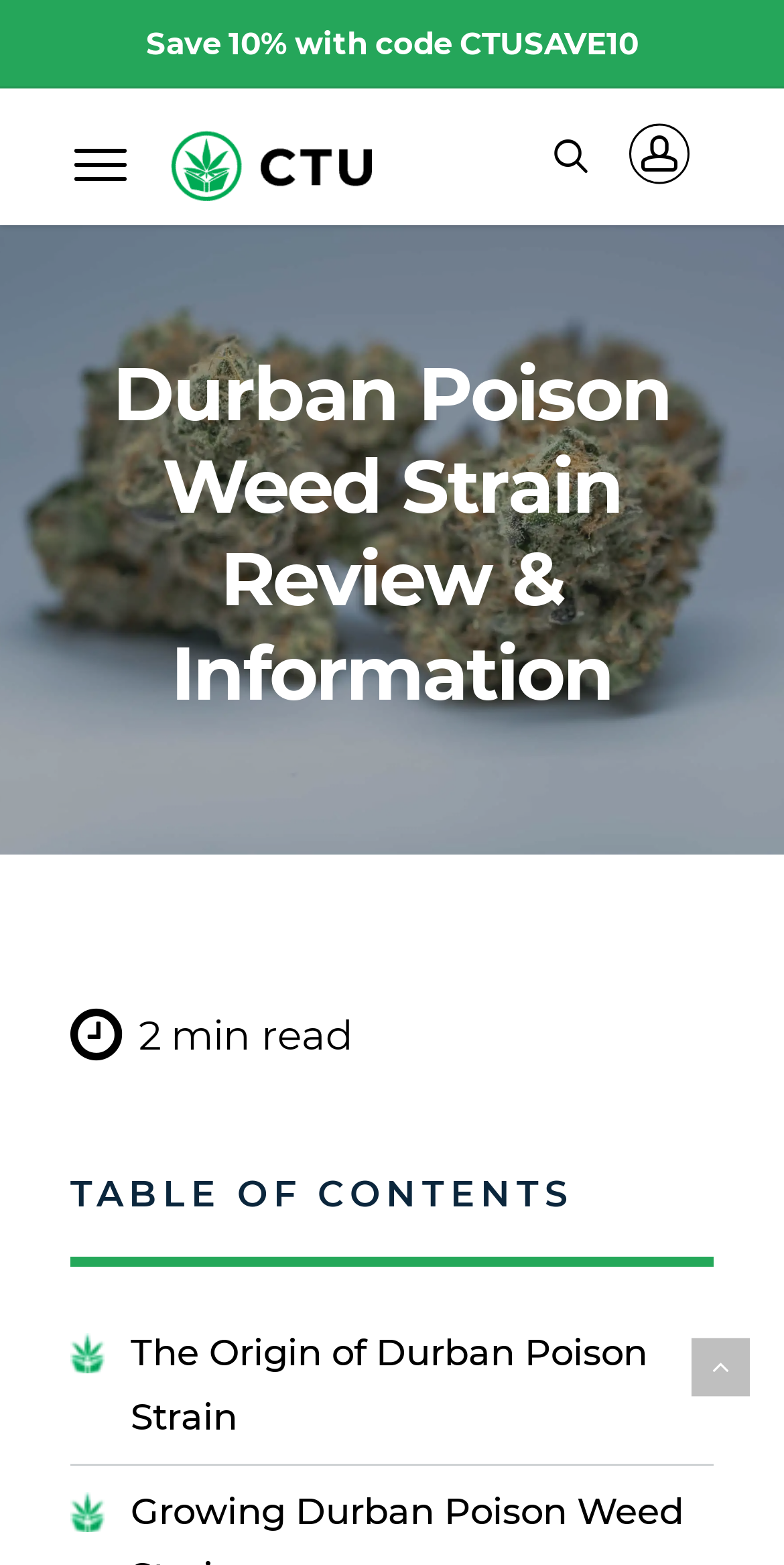From the element description parent_node: Skip to main content, predict the bounding box coordinates of the UI element. The coordinates must be specified in the format (top-left x, top-left y, bottom-right x, bottom-right y) and should be within the 0 to 1 range.

[0.882, 0.855, 0.956, 0.892]